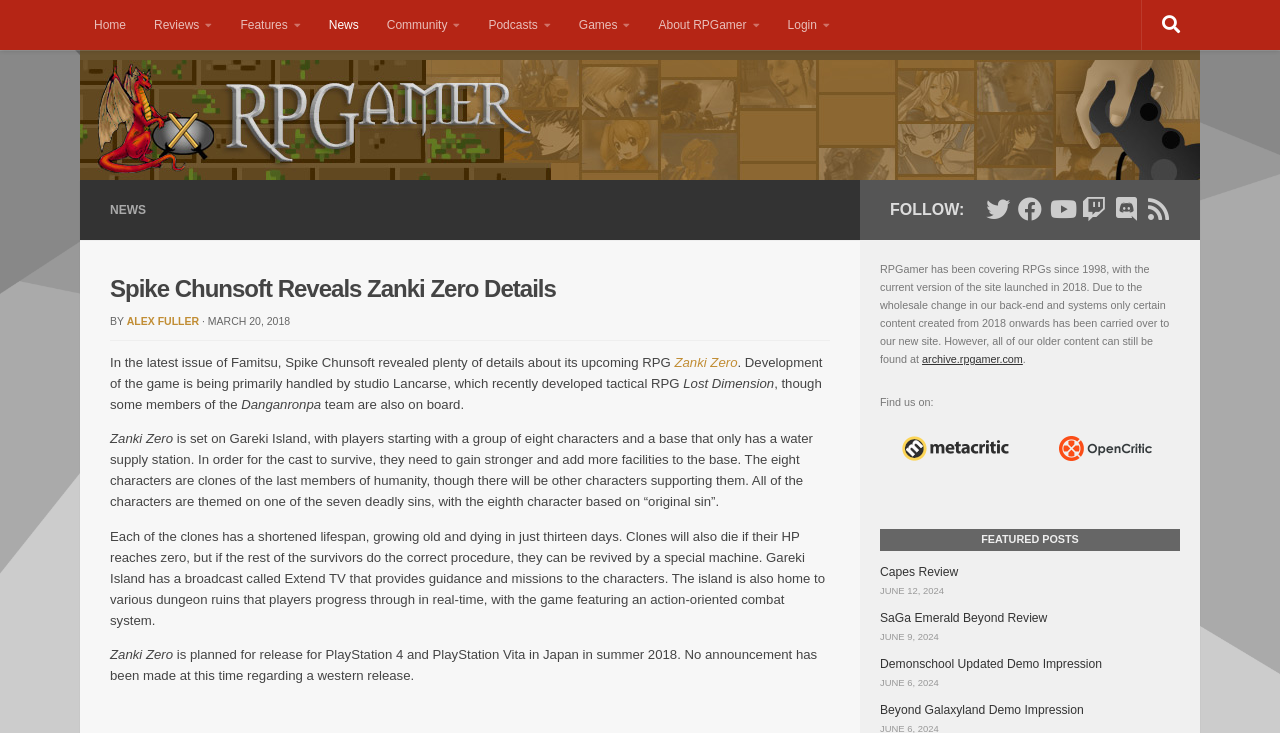Determine the bounding box coordinates for the area that needs to be clicked to fulfill this task: "Click on the 'Home' link". The coordinates must be given as four float numbers between 0 and 1, i.e., [left, top, right, bottom].

[0.062, 0.0, 0.109, 0.068]